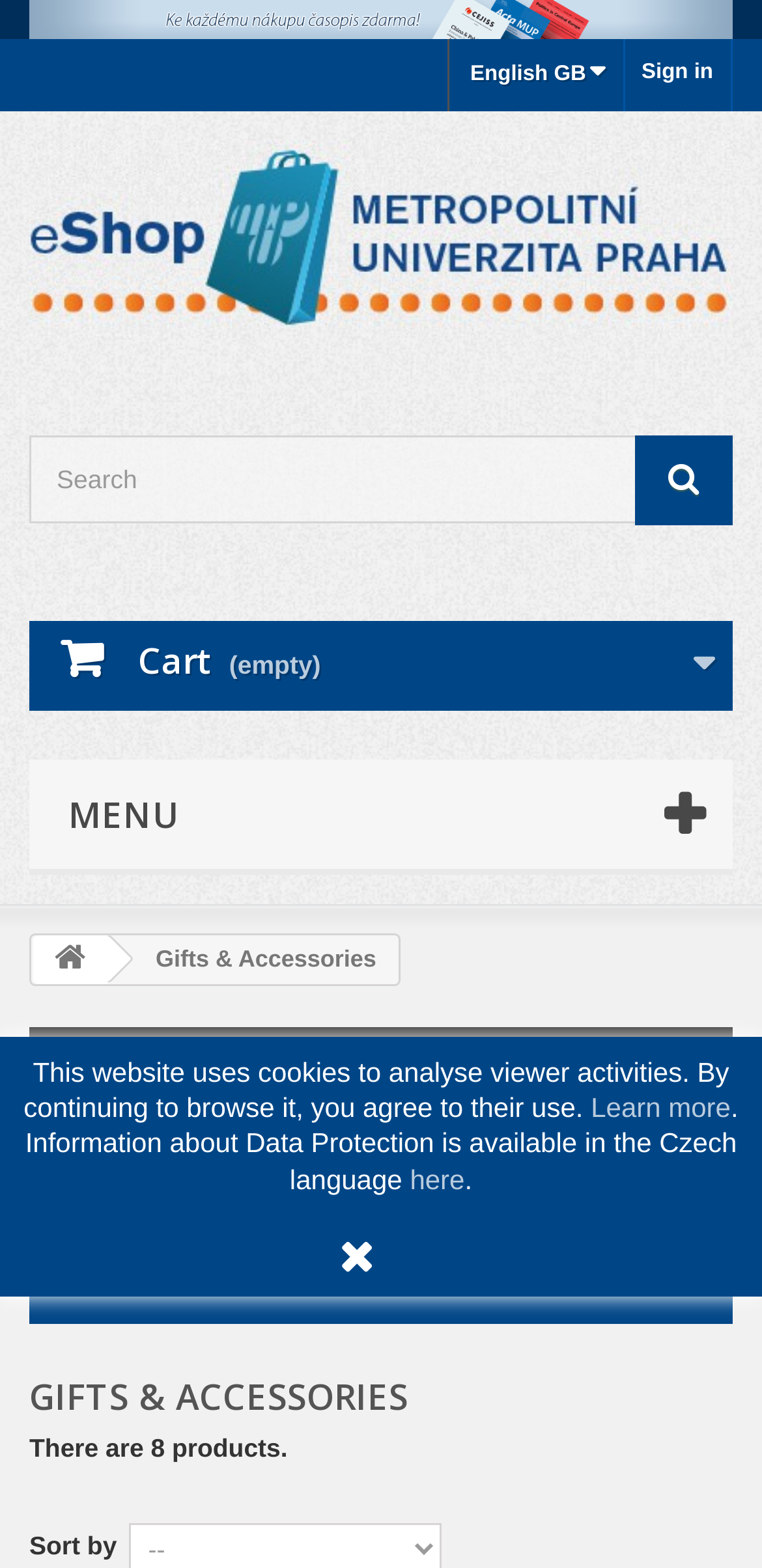Could you indicate the bounding box coordinates of the region to click in order to complete this instruction: "View your cart".

[0.038, 0.396, 0.962, 0.454]